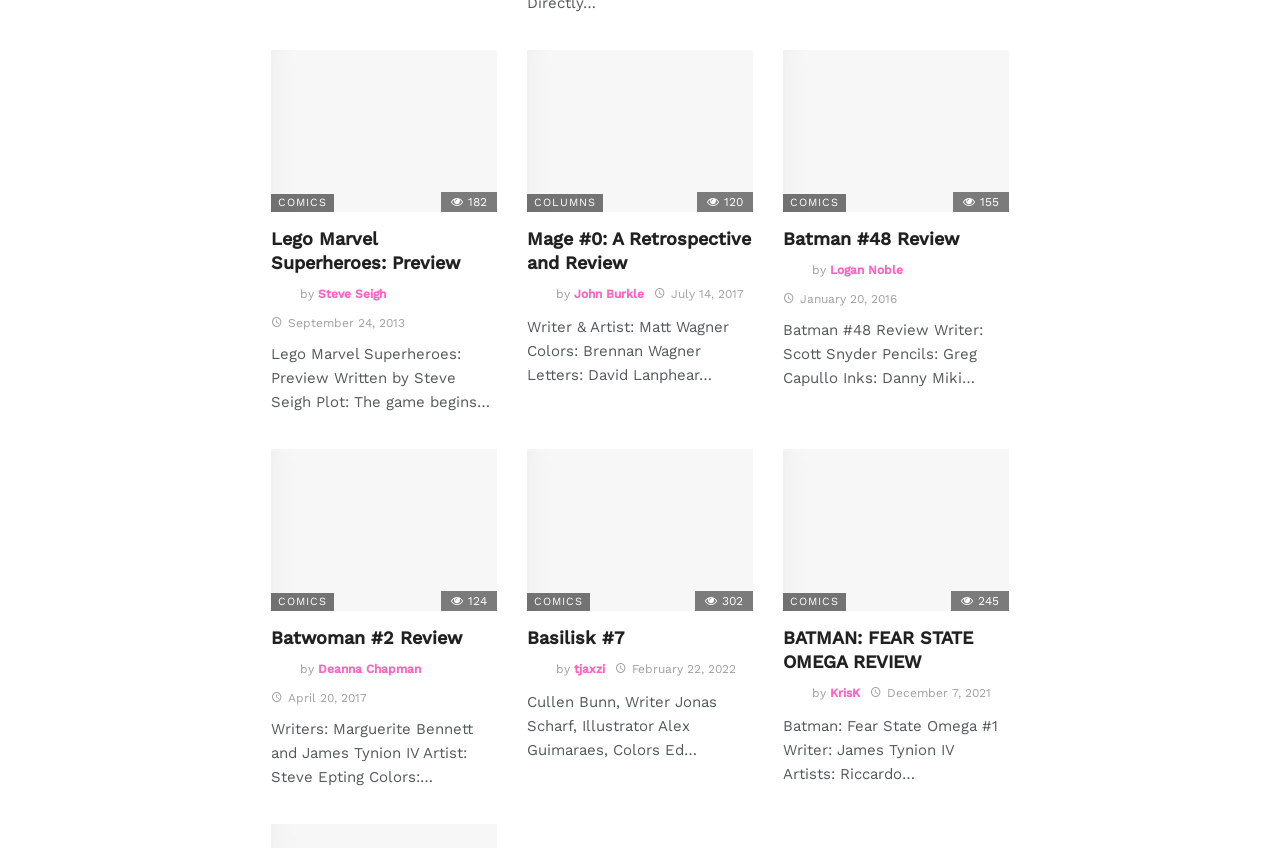Locate the bounding box coordinates of the element that should be clicked to execute the following instruction: "Click on Lego Marvel Superheroes: Preview".

[0.212, 0.059, 0.388, 0.249]